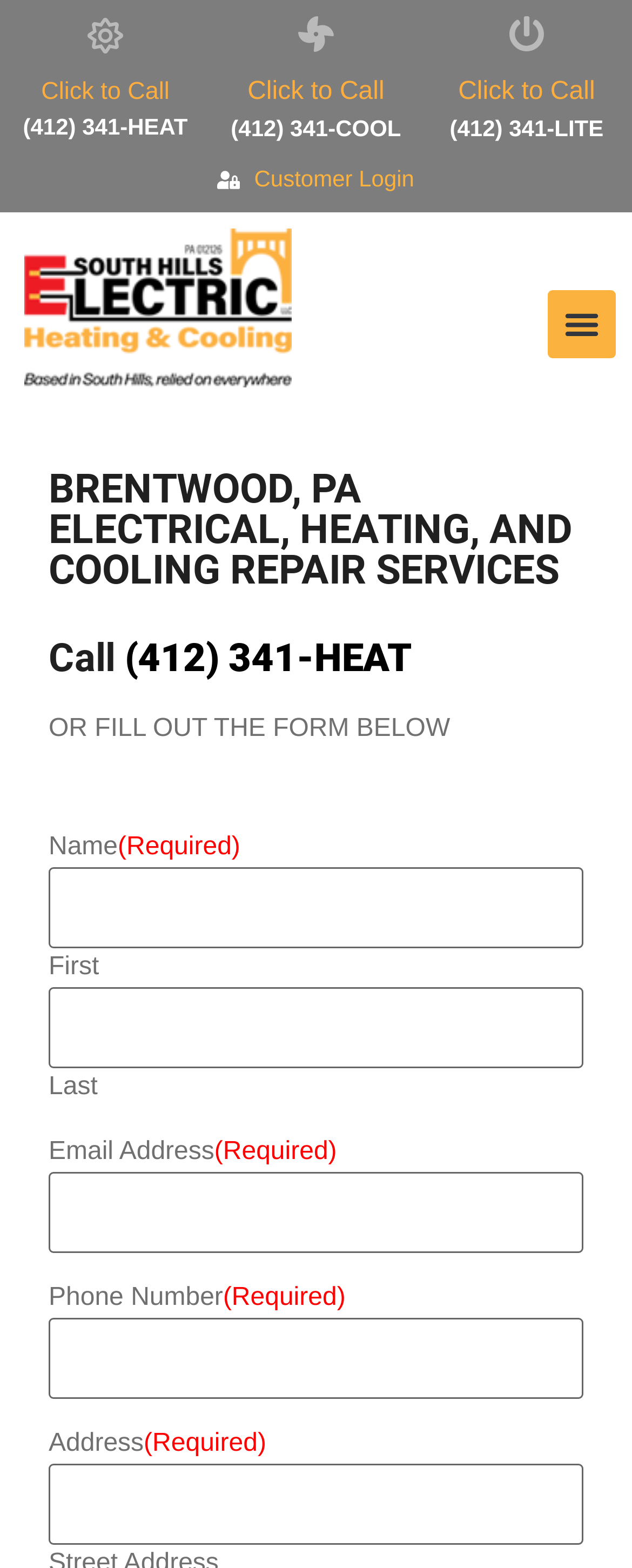Please determine the bounding box coordinates of the clickable area required to carry out the following instruction: "Click menu toggle". The coordinates must be four float numbers between 0 and 1, represented as [left, top, right, bottom].

[0.867, 0.185, 0.974, 0.228]